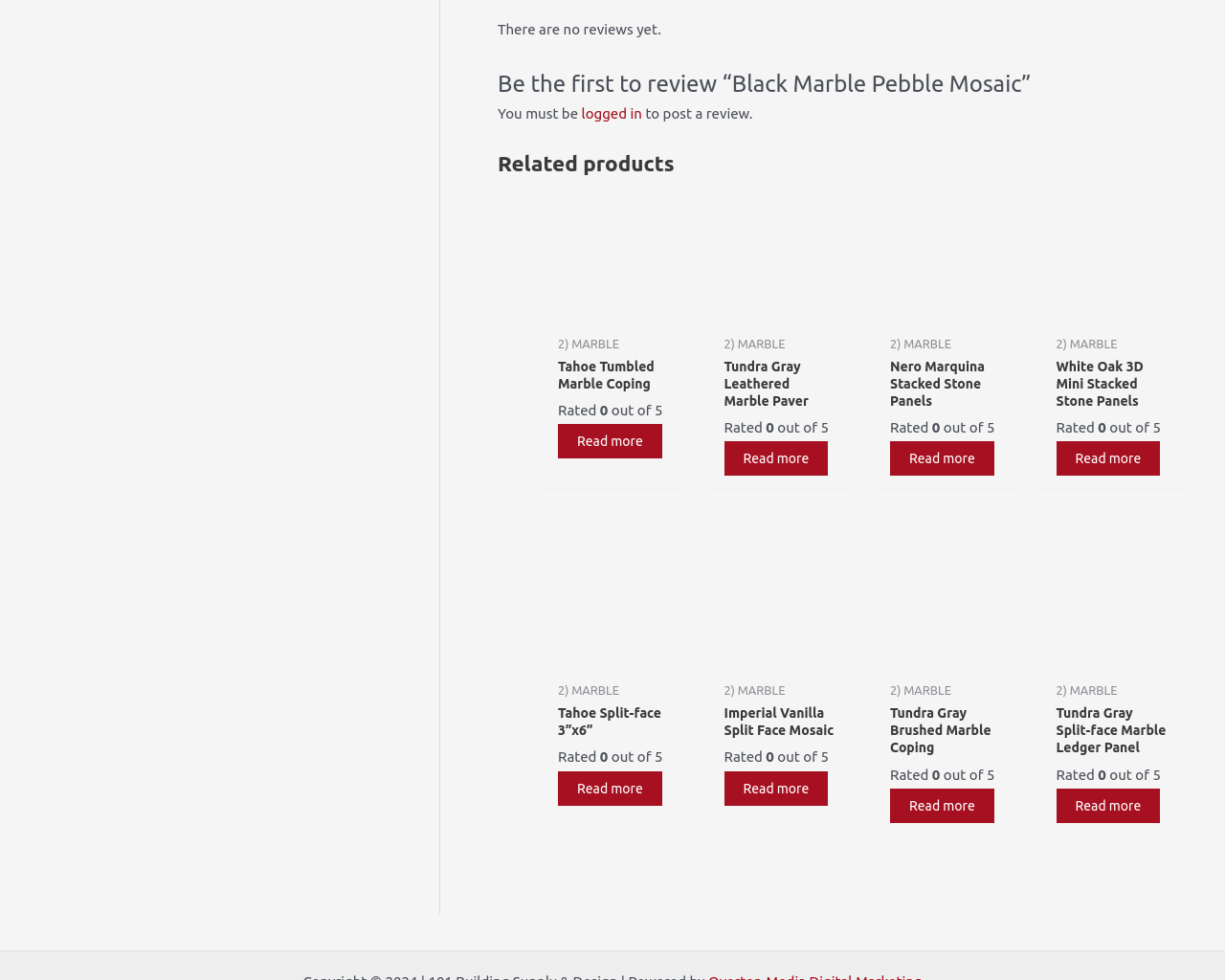Please locate the bounding box coordinates for the element that should be clicked to achieve the following instruction: "View 'Leathered Tundra Gray Marble'". Ensure the coordinates are given as four float numbers between 0 and 1, i.e., [left, top, right, bottom].

[0.577, 0.181, 0.697, 0.331]